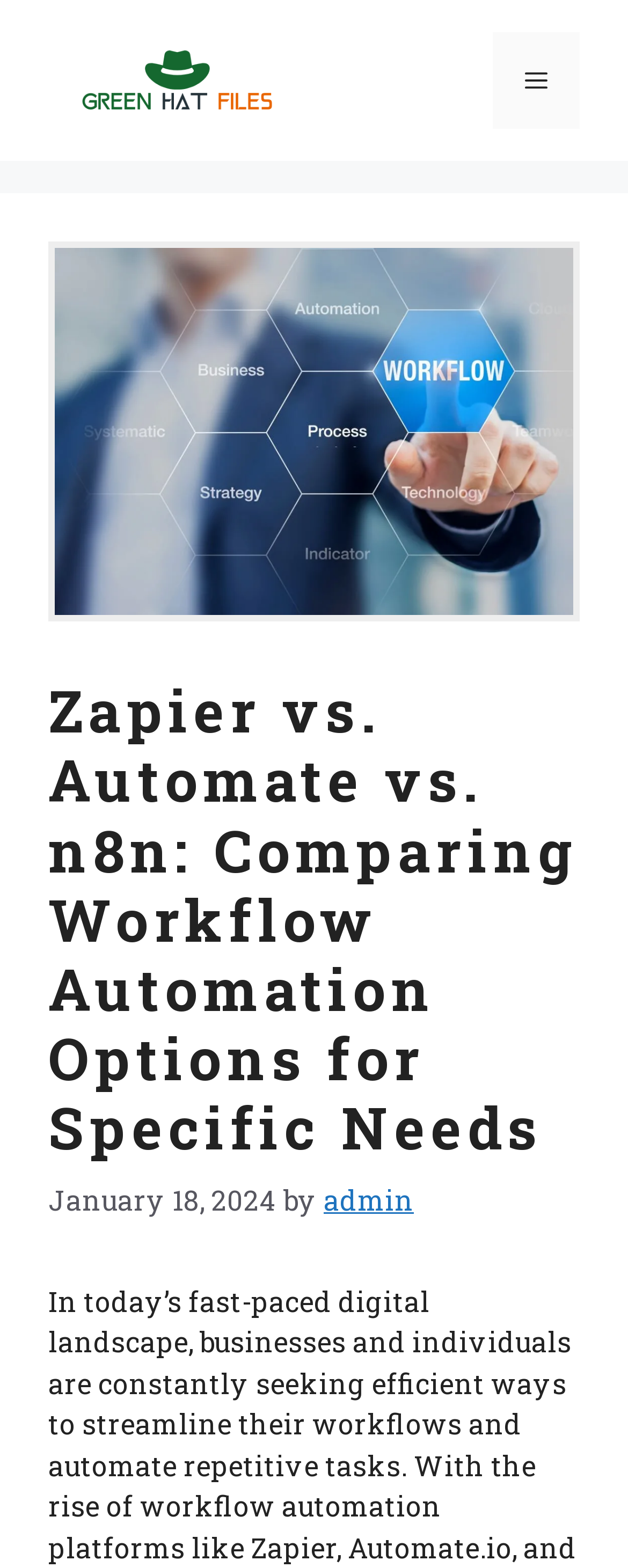Provide the bounding box coordinates for the UI element that is described by this text: "Go to end". The coordinates should be in the form of four float numbers between 0 and 1: [left, top, right, bottom].

None